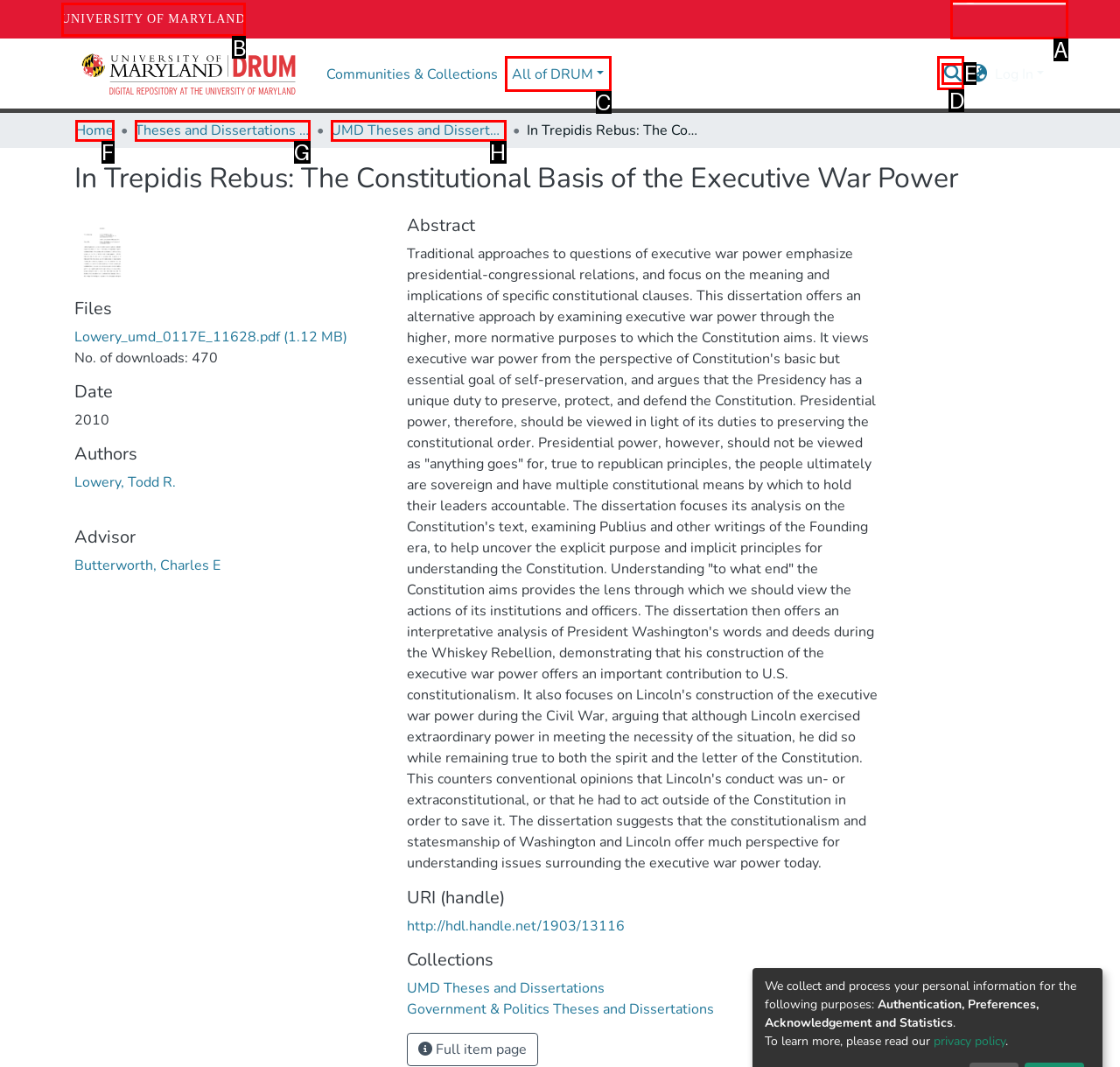Find the option that best fits the description: Theses and Dissertations from UMD. Answer with the letter of the option.

G